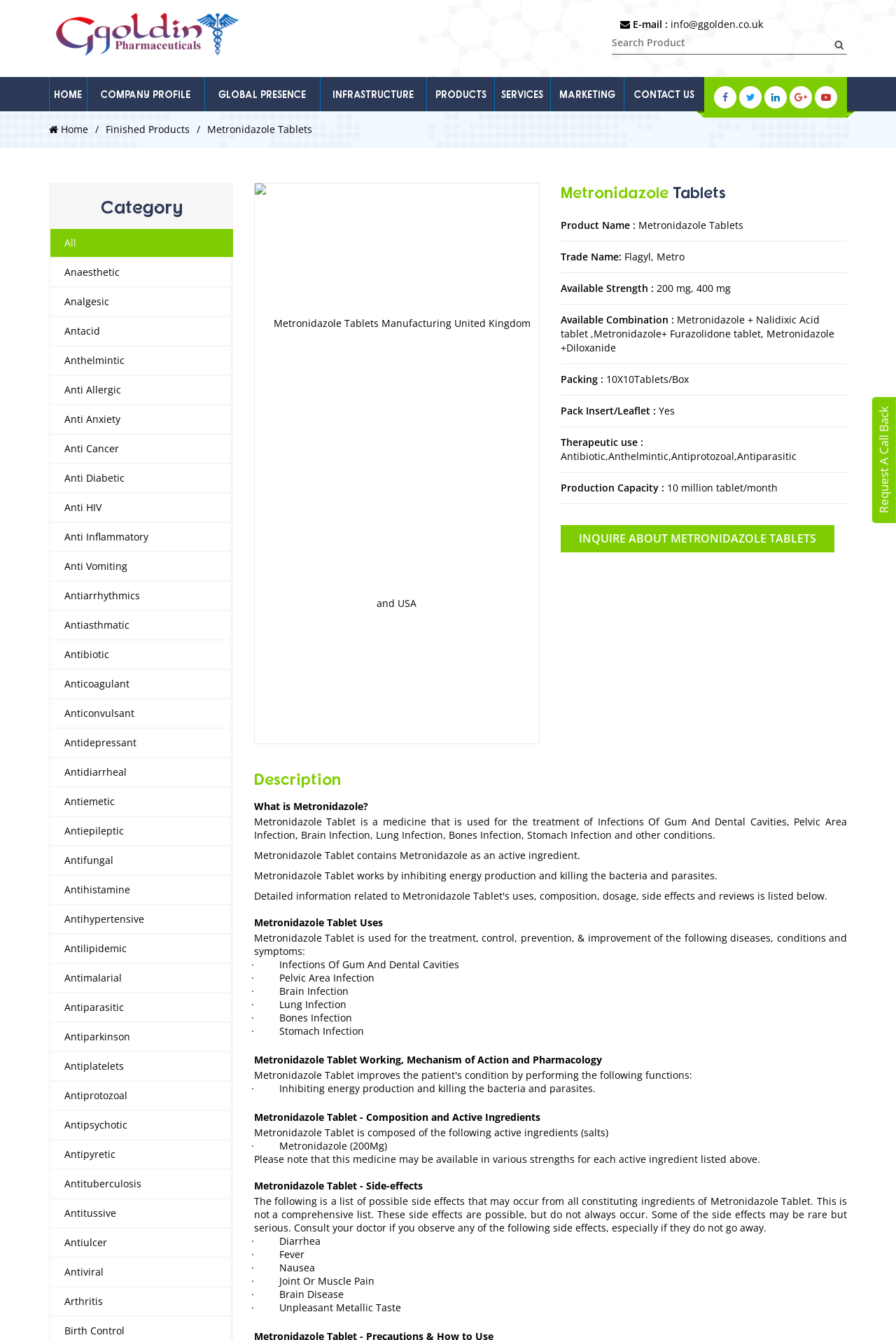Carefully examine the image and provide an in-depth answer to the question: What is the production capacity of Metronidazole Tablets?

I found the production capacity section by looking at the static text element that says 'Production Capacity :' but it does not specify the actual capacity.